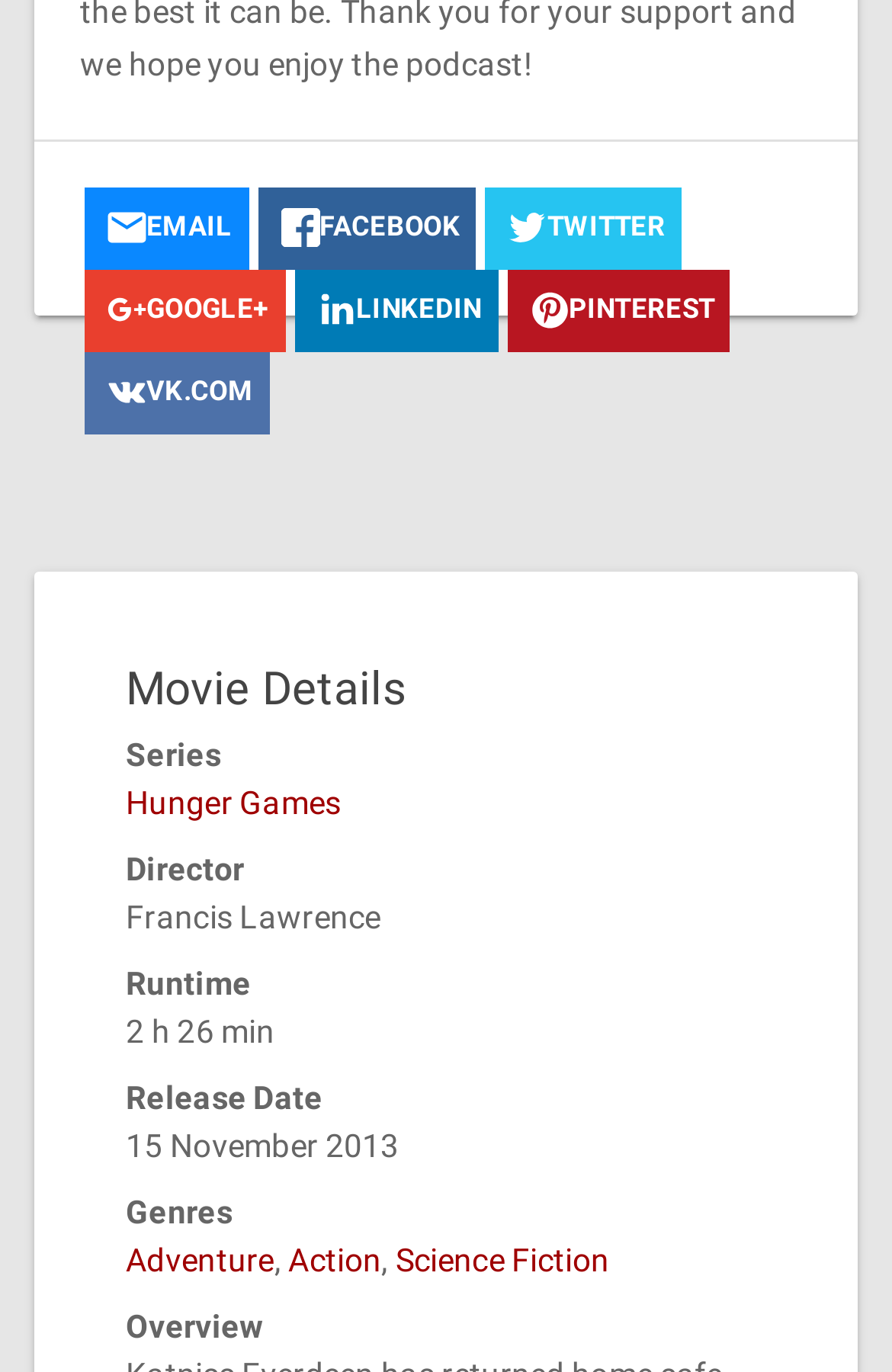Given the element description, predict the bounding box coordinates in the format (top-left x, top-left y, bottom-right x, bottom-right y), using floating point numbers between 0 and 1: Action

[0.323, 0.905, 0.427, 0.932]